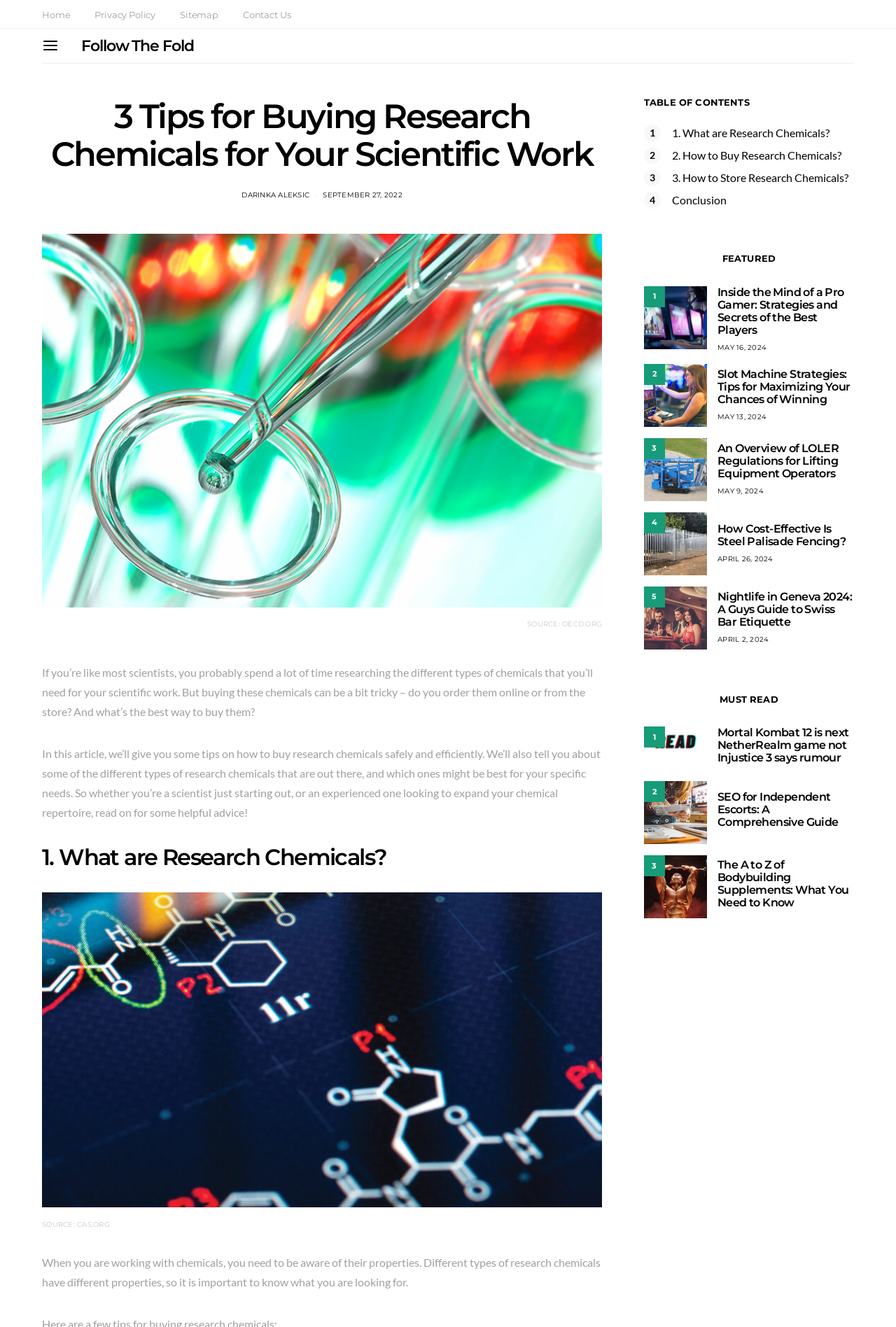Please identify the bounding box coordinates of the clickable region that I should interact with to perform the following instruction: "Click the '1. What are Research Chemicals?' link". The coordinates should be expressed as four float numbers between 0 and 1, i.e., [left, top, right, bottom].

[0.75, 0.095, 0.926, 0.105]